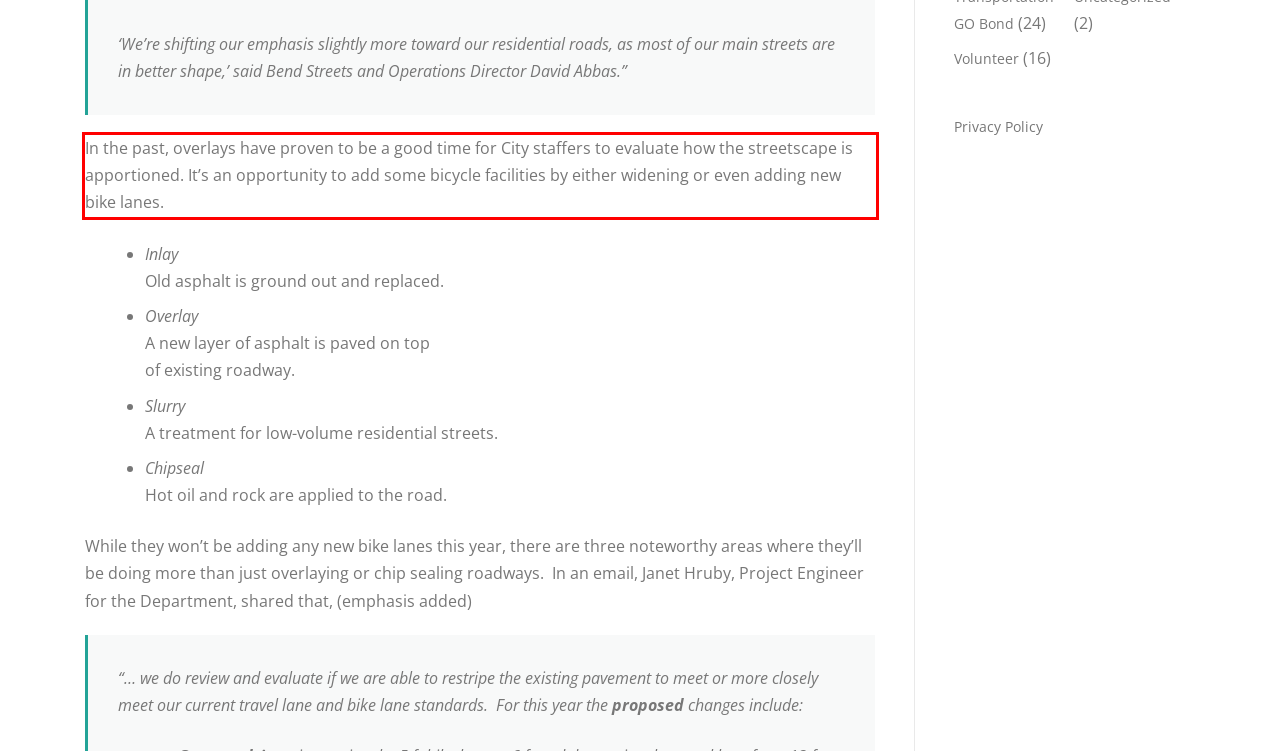Identify the text inside the red bounding box in the provided webpage screenshot and transcribe it.

In the past, overlays have proven to be a good time for City staffers to evaluate how the streetscape is apportioned. It’s an opportunity to add some bicycle facilities by either widening or even adding new bike lanes.